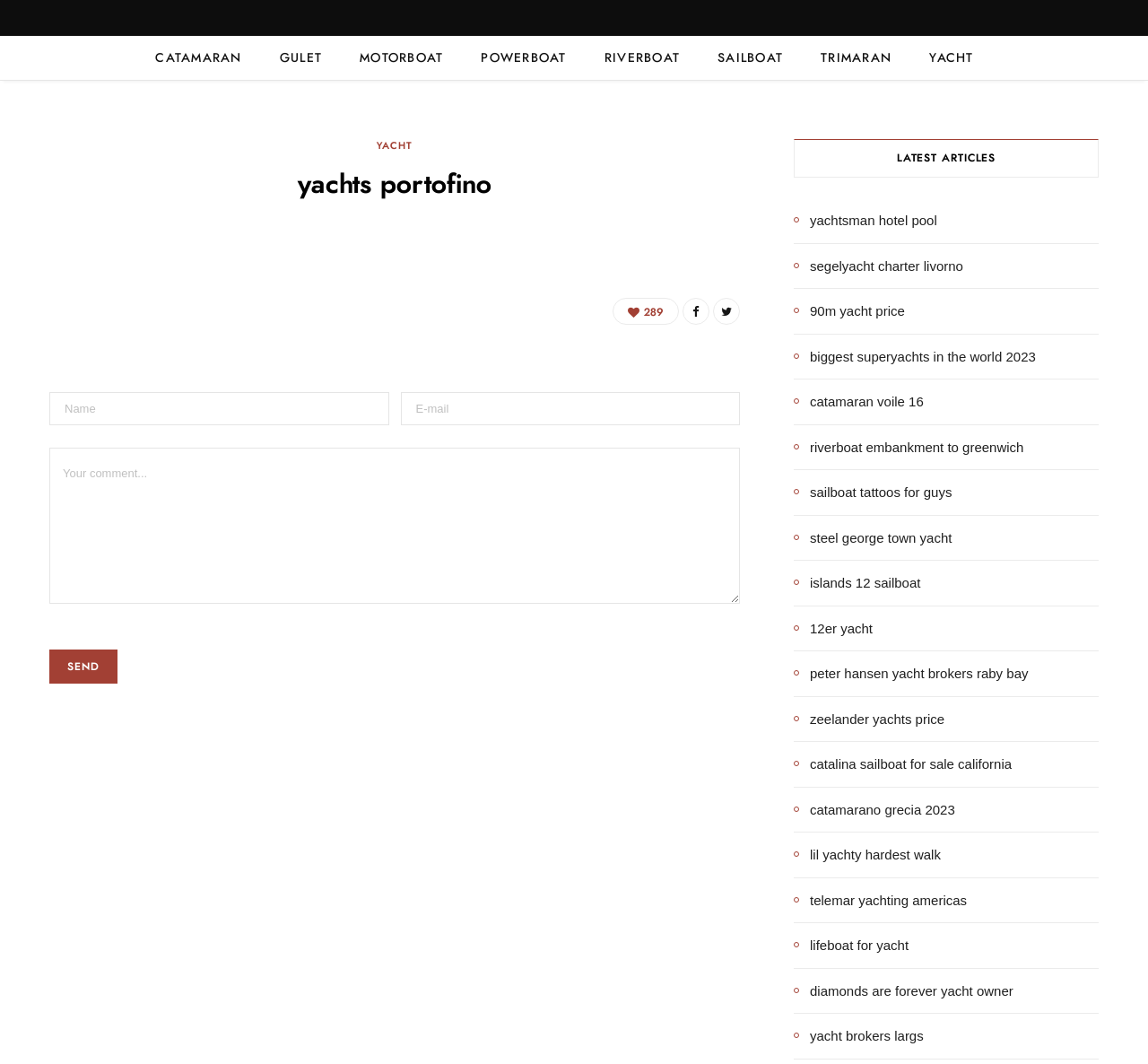What is the purpose of the textboxes on the webpage?
Please use the visual content to give a single word or phrase answer.

To send a comment